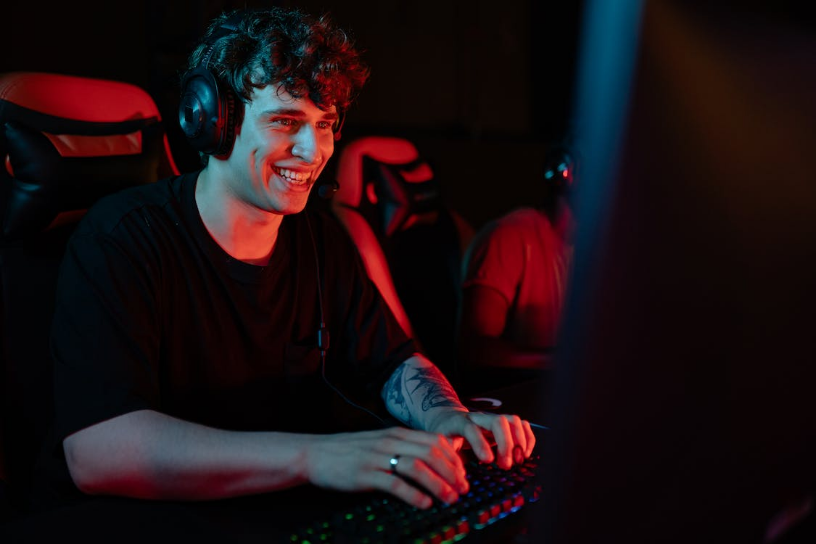Interpret the image and provide an in-depth description.

The image features a young man immersed in a gaming experience, seated at a dark workstation with gaming gear around him. He has curly hair and wears headphones, which enhance his focus on the screen in front of him. His expression reflects joy and excitement, suggesting a high level of engagement in his gameplay. The lighting in the background casts a vibrant glow, adding to the dynamic atmosphere of gaming. The setting appears to be a modern gaming lounge or home setup, signifying the growing trend of gaming as a popular pastime among enthusiasts. This image vividly captures the essence of contemporary gaming culture.